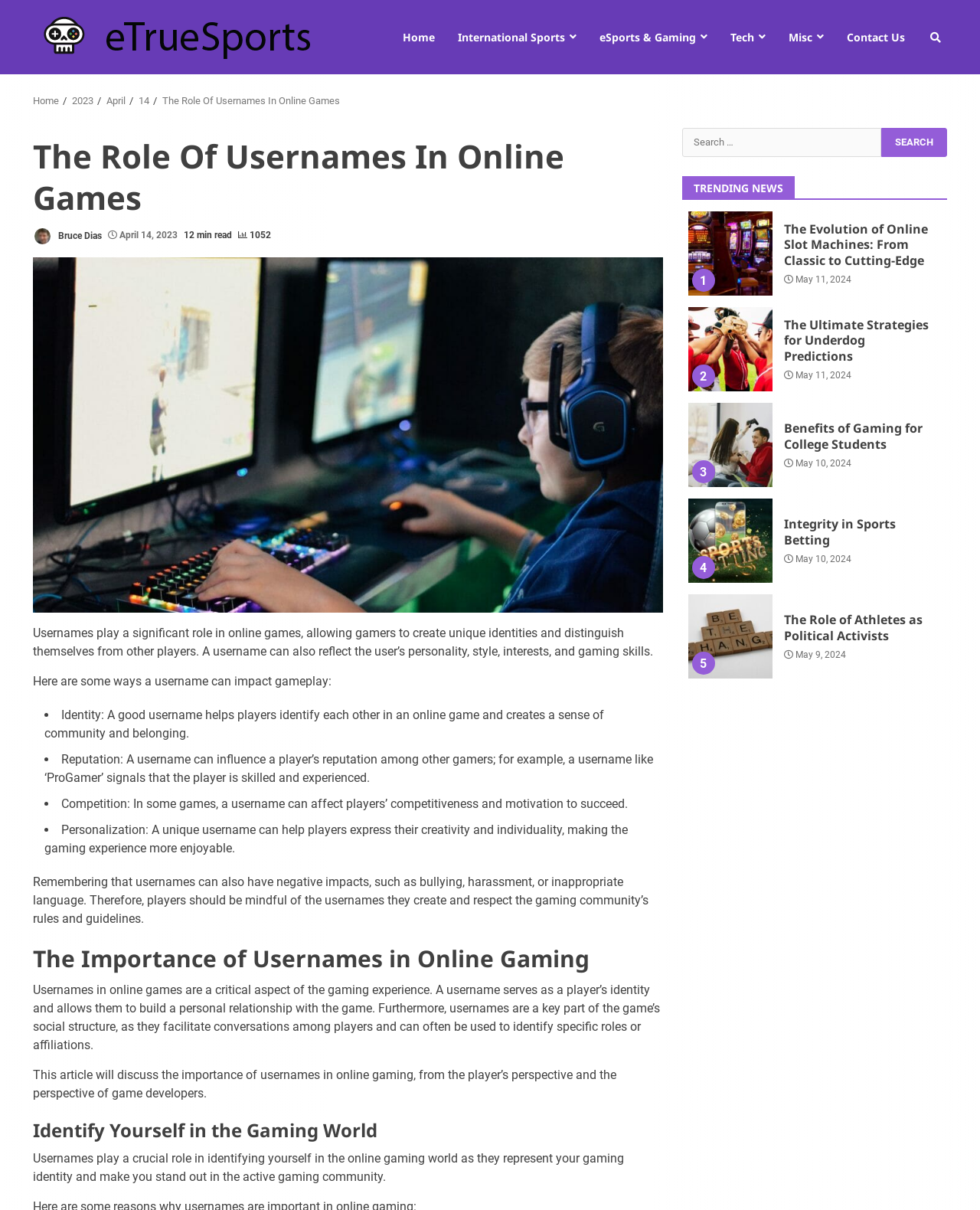Utilize the details in the image to give a detailed response to the question: What is the purpose of a username in online games?

According to the webpage, a username allows gamers to create unique identities and distinguish themselves from other players. It also reflects the user's personality, style, interests, and gaming skills.